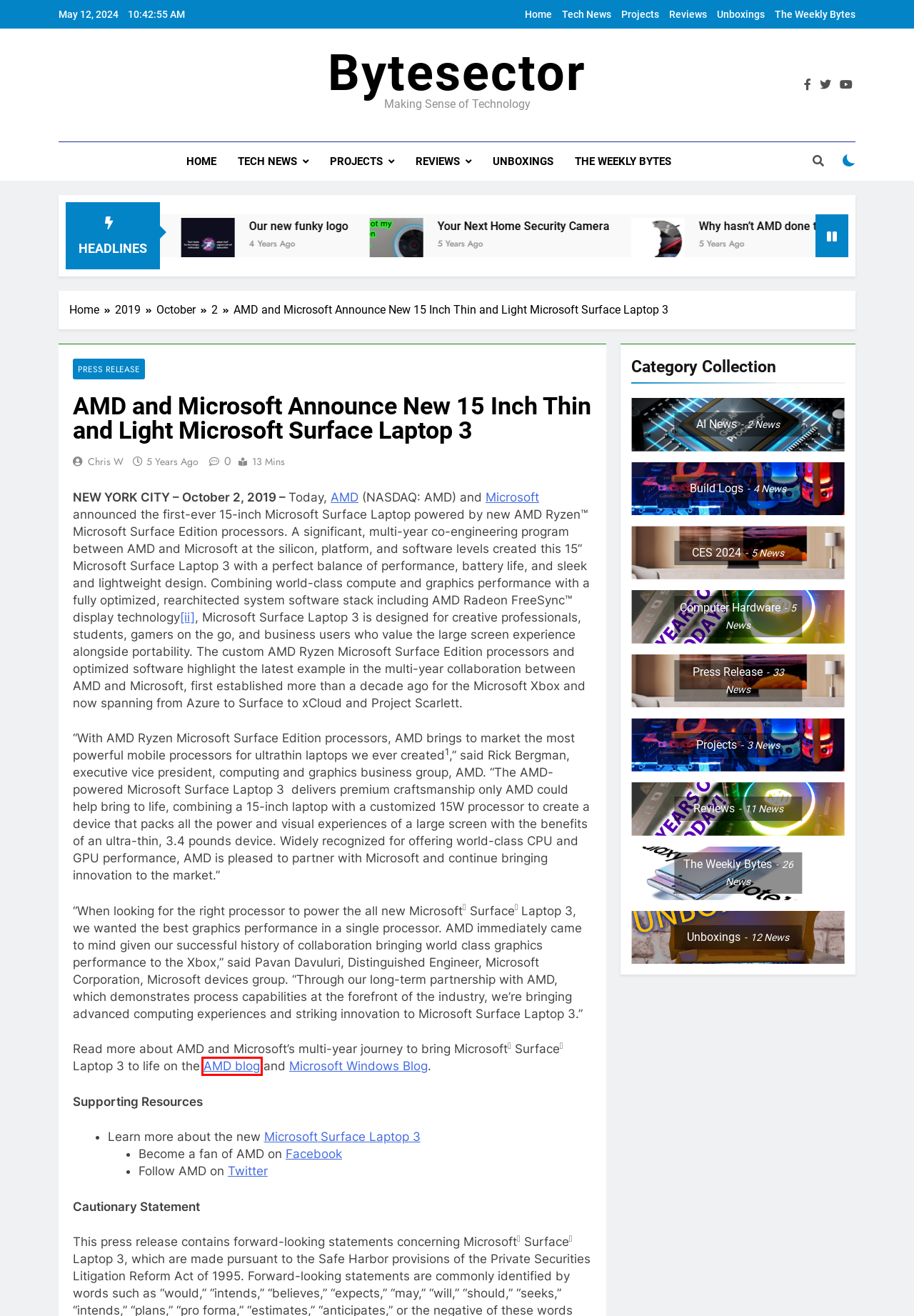You have been given a screenshot of a webpage, where a red bounding box surrounds a UI element. Identify the best matching webpage description for the page that loads after the element in the bounding box is clicked. Options include:
A. The power bar you want and can’t have – Bytesector
B. Projects – Bytesector
C. Sign In to AMD Community - AMD Community
D. Build Logs – Bytesector
E. Chris W – Bytesector
F. Our new funky logo – Bytesector
G. 2019 – Bytesector
H. The Weekly Bytes – Bytesector

C